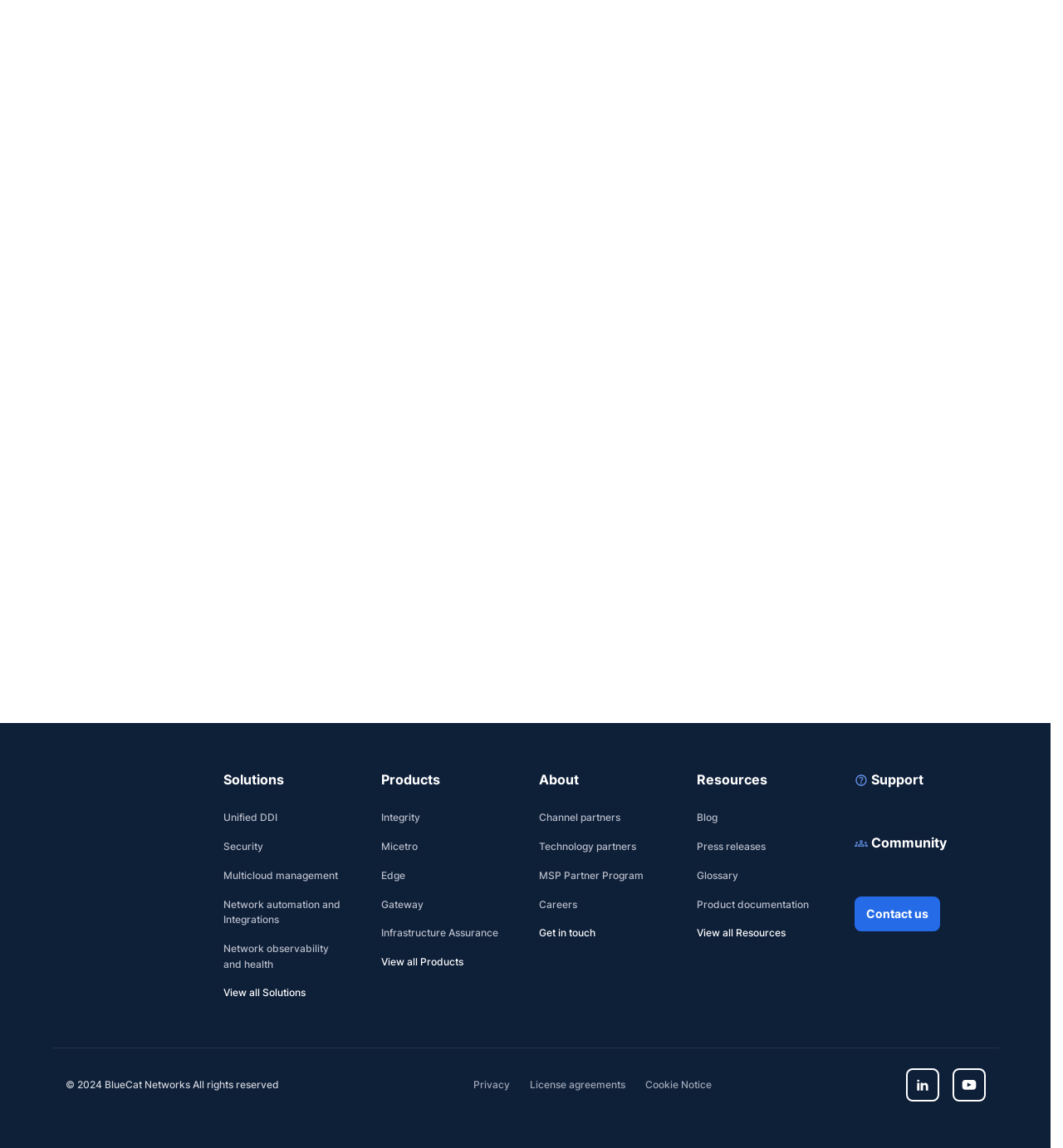What is the year of copyright mentioned at the bottom of the webpage?
Offer a detailed and full explanation in response to the question.

The webpage mentions '© 2024 BlueCat Networks All rights reserved' at the bottom, indicating that the year of copyright is 2024.